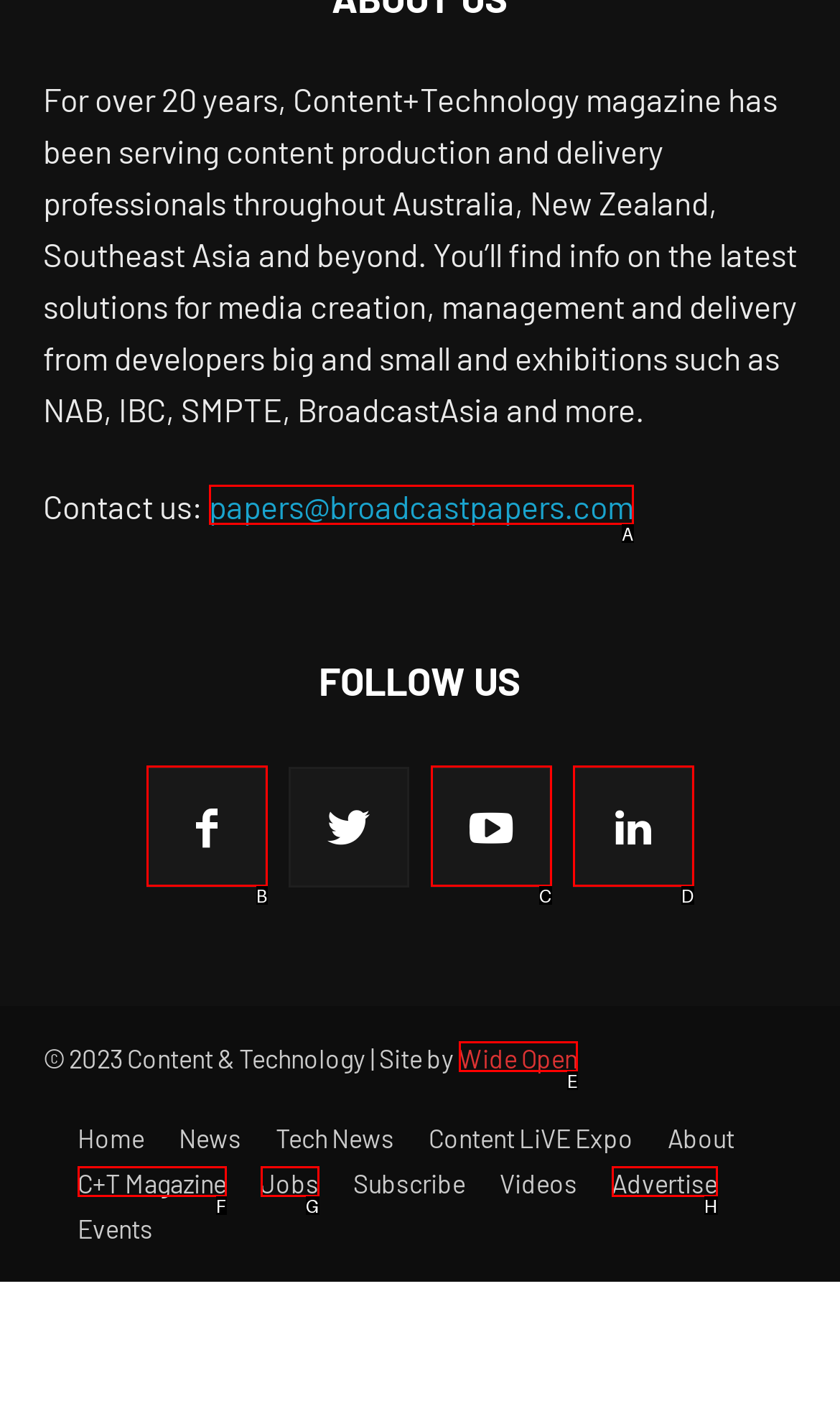Tell me which one HTML element you should click to complete the following task: Contact us through email
Answer with the option's letter from the given choices directly.

A